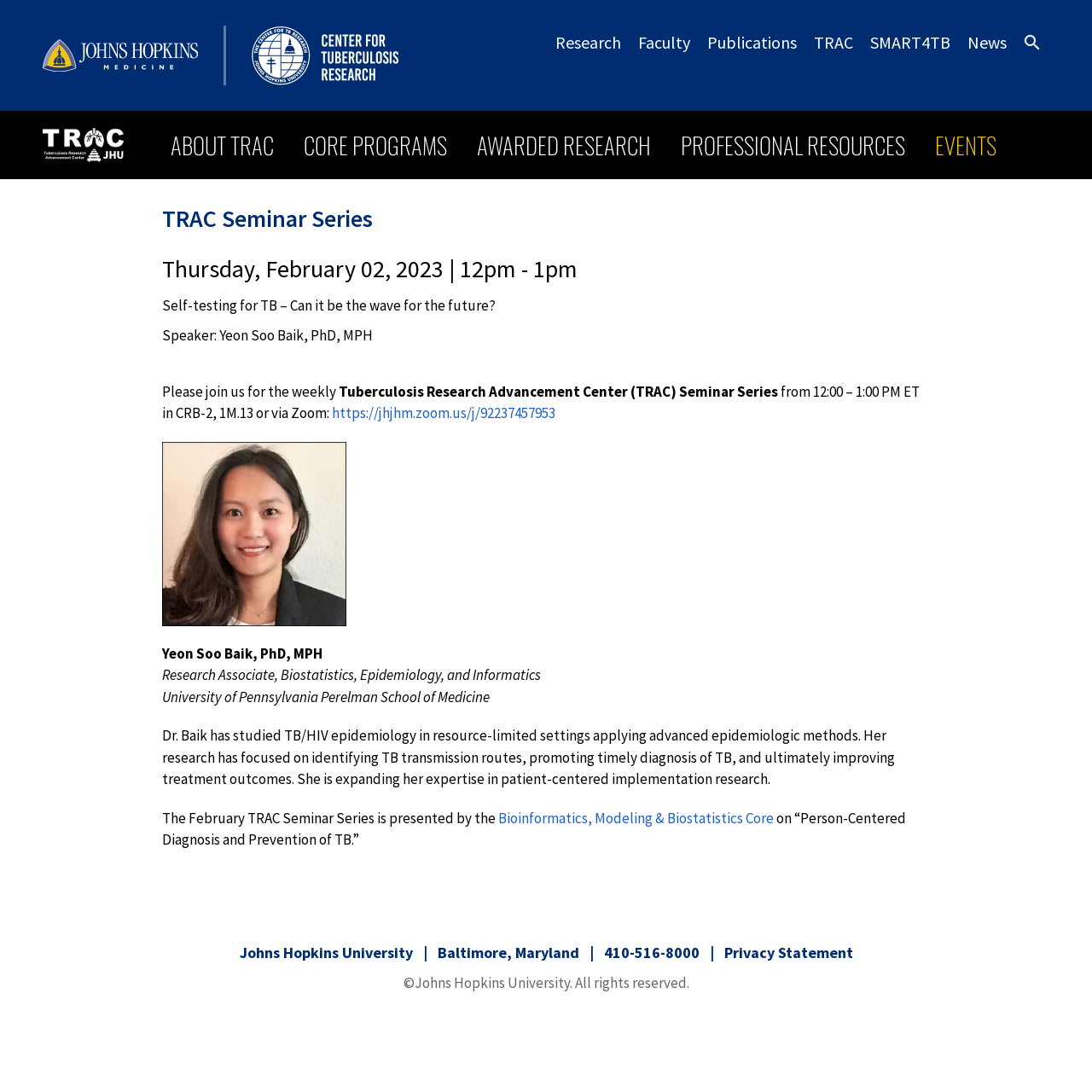Give a detailed account of the webpage, highlighting key information.

The webpage is about the Tuberculosis Research Advancement Center (TRAC) Seminar Series at Johns Hopkins University. At the top, there are two images: one of Johns Hopkins Medicine and another of the Center for Tuberculosis Research. Below these images, there are seven links: Research, Faculty, Publications, TRAC, SMART4TB, News, and Search.

On the left side, there is a vertical menu with six links: TRAC, ABOUT TRAC, CORE PROGRAMS, AWARDED RESEARCH, PROFESSIONAL RESOURCES, and EVENTS.

The main content of the webpage is an article about the TRAC Seminar Series. It starts with a heading "TRAC Seminar Series" followed by the date and time of the seminar, "Thursday, February 02, 2023 | 12pm - 1pm". The seminar topic is "Self-testing for TB – Can it be the wave for the future?" and the speaker is Yeon Soo Baik, PhD, MPH.

Below the seminar details, there is an invitation to join the weekly seminar series, which can be attended in person at CRB-2, 1M.13 or via Zoom. The Zoom link is provided. The speaker's bio is also provided, mentioning their research experience and expertise in TB/HIV epidemiology.

At the bottom of the webpage, there is a footer section with the university's contact information, a link to the Privacy Statement, and a copyright notice.